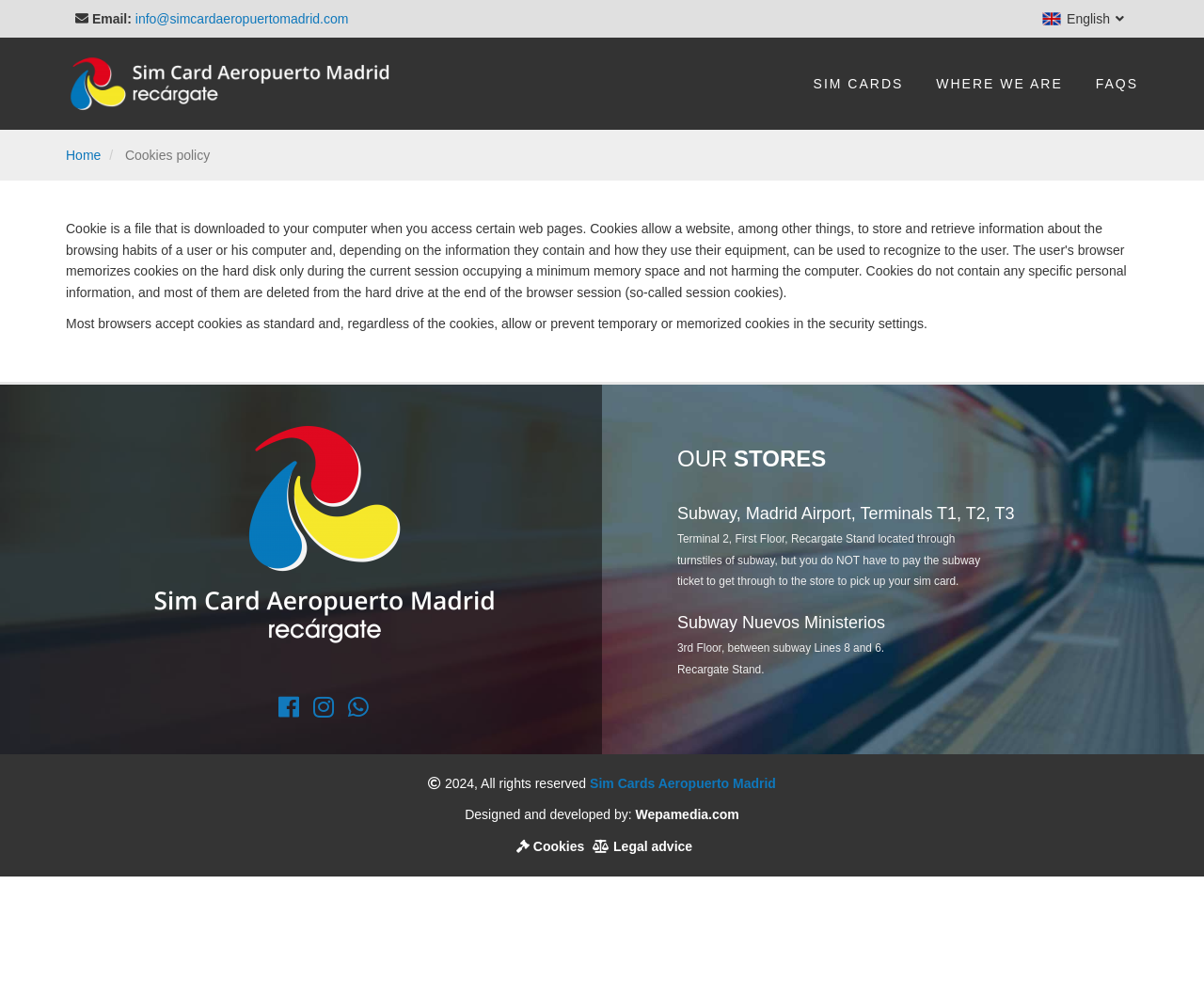Can you specify the bounding box coordinates of the area that needs to be clicked to fulfill the following instruction: "Visit the Sim Cards Aeropuerto Madrid homepage"?

[0.043, 0.038, 0.34, 0.13]